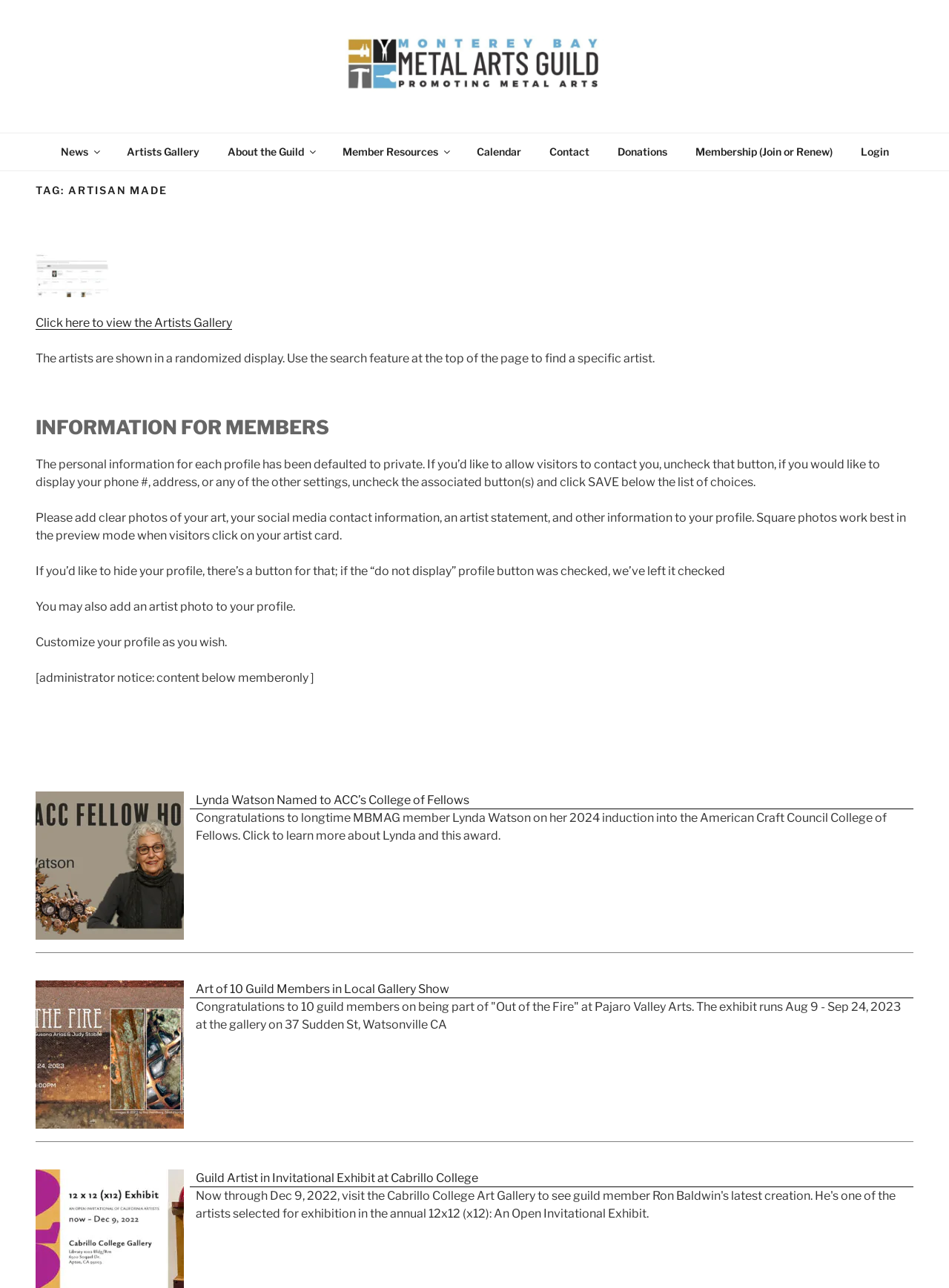What is the name of the guild?
Please answer the question with as much detail as possible using the screenshot.

The name of the guild can be found in the logo at the top of the page, which contains an icon with outlines of digital calipers, chain nose pliers, graver, and hammer, signifying gold, iron or patina, the ocean, and silver.